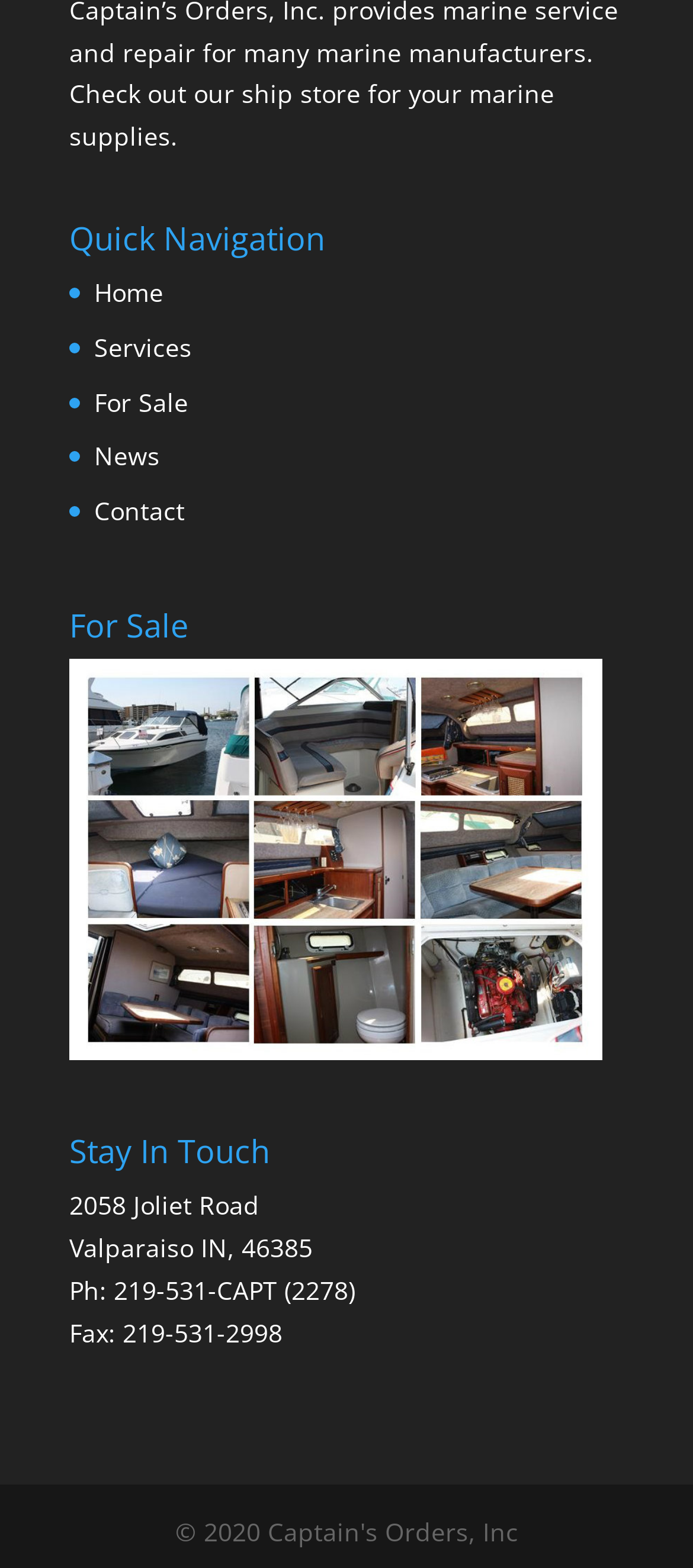Mark the bounding box of the element that matches the following description: "For Sale".

[0.136, 0.245, 0.272, 0.267]